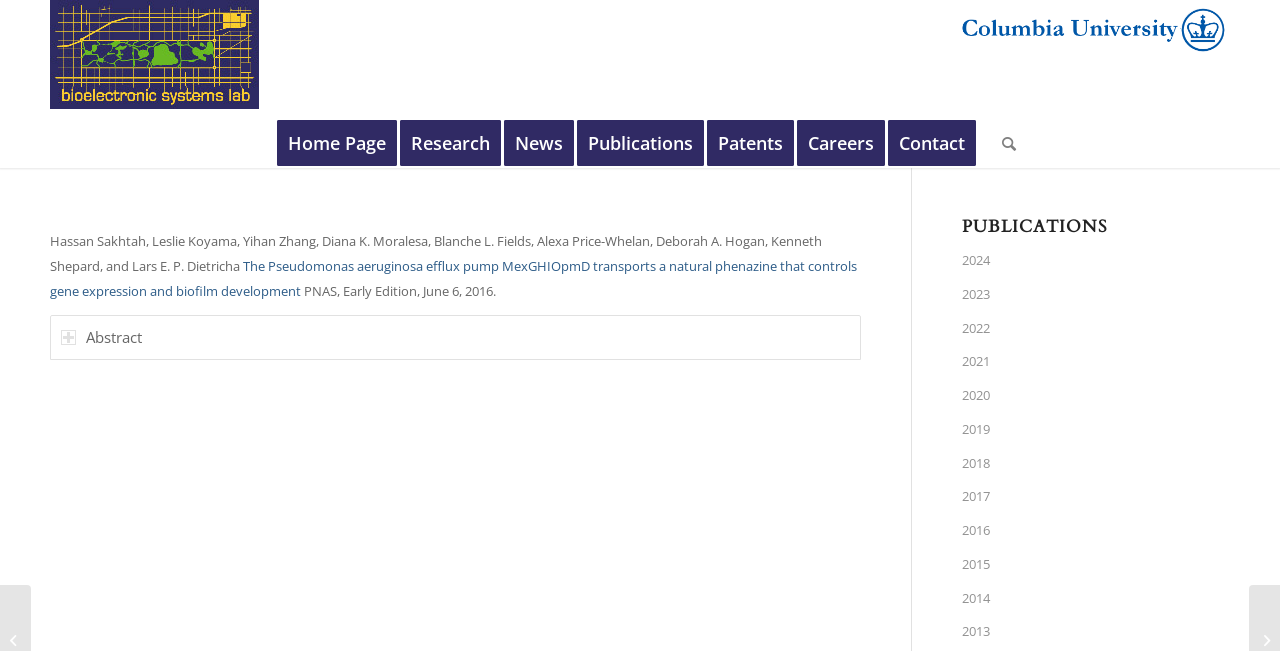What is the journal name of the publication?
Kindly offer a detailed explanation using the data available in the image.

The journal name of the publication can be found in the main content area, where it says 'PNAS, Early Edition, June 6, 2016.'